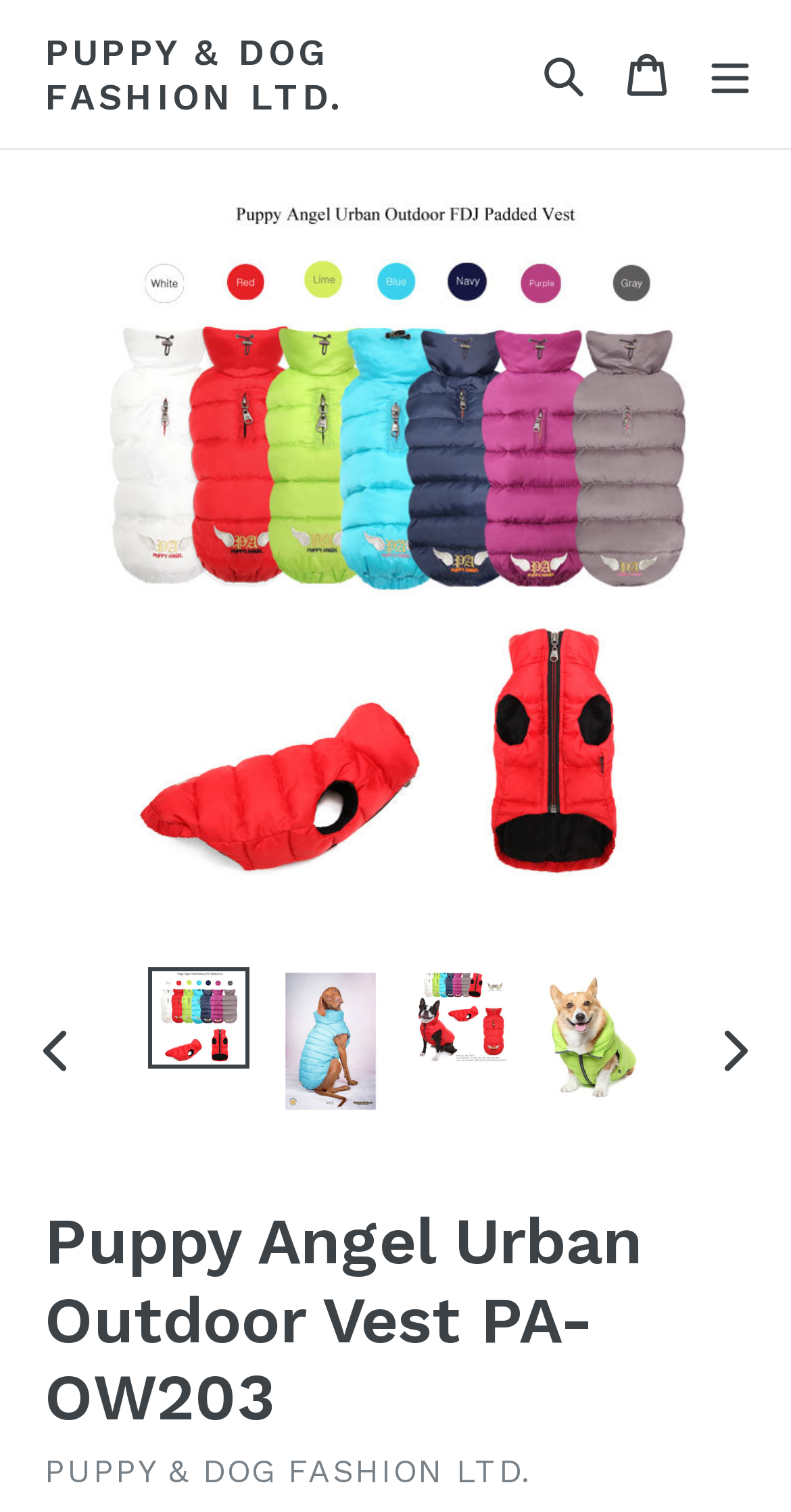Can you specify the bounding box coordinates of the area that needs to be clicked to fulfill the following instruction: "Click the search button"?

[0.667, 0.005, 0.759, 0.093]